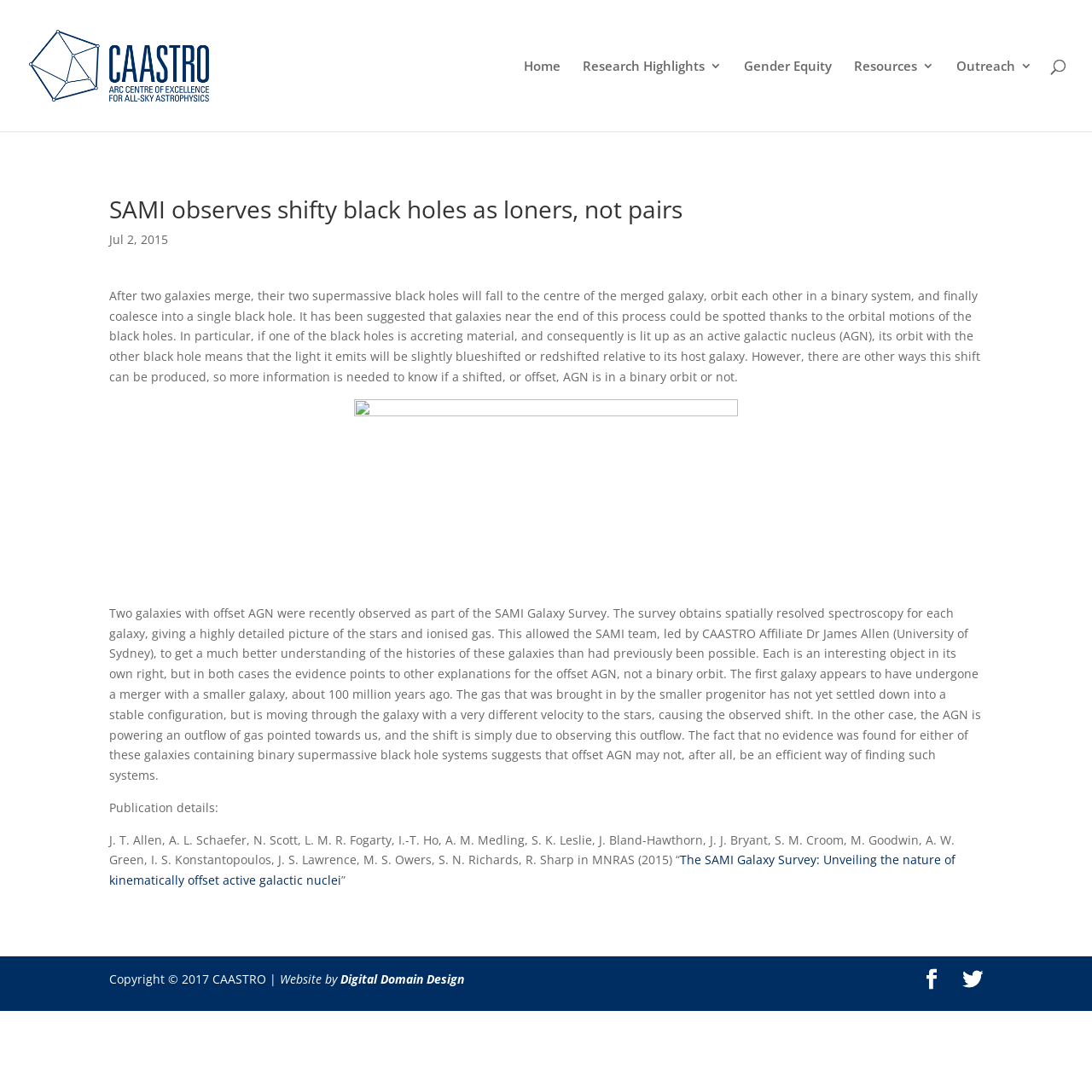Identify the bounding box for the described UI element: "Christian Transcription".

None